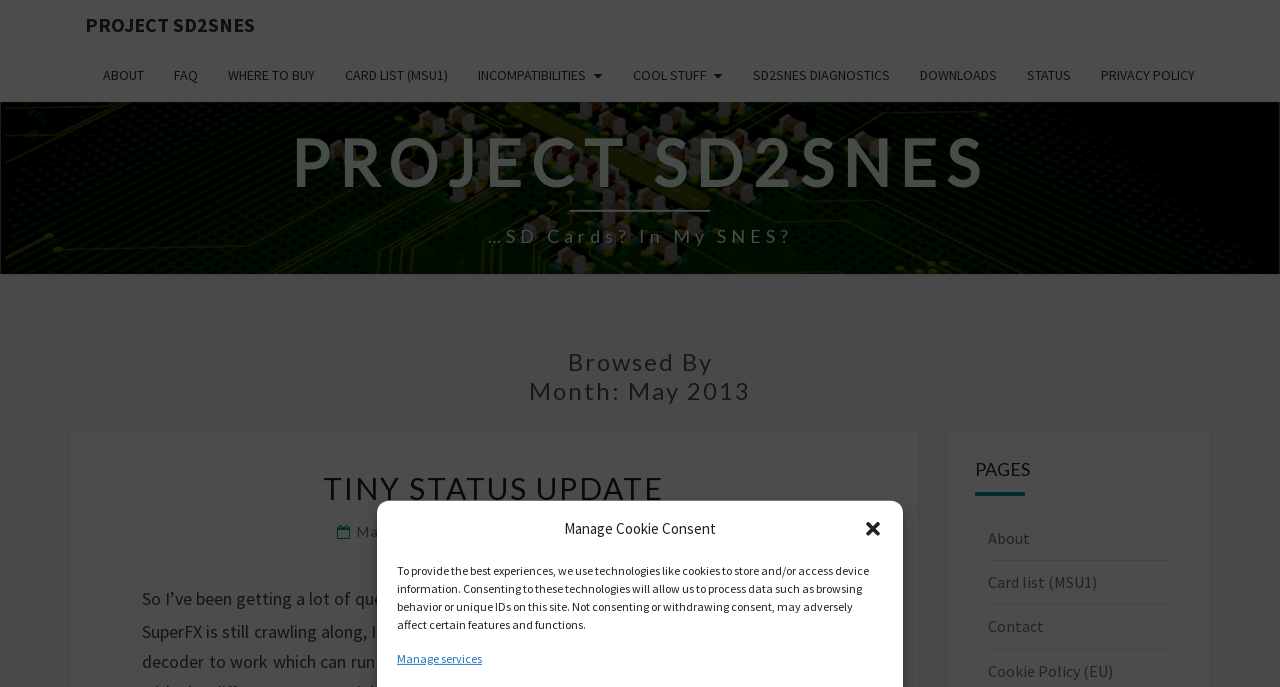What is the author of the status update?
Analyze the image and provide a thorough answer to the question.

The author of the status update can be found in the link 'Ikari' which is part of the heading ' May 6, 2013  Ikari  Comments 36 Comments'.